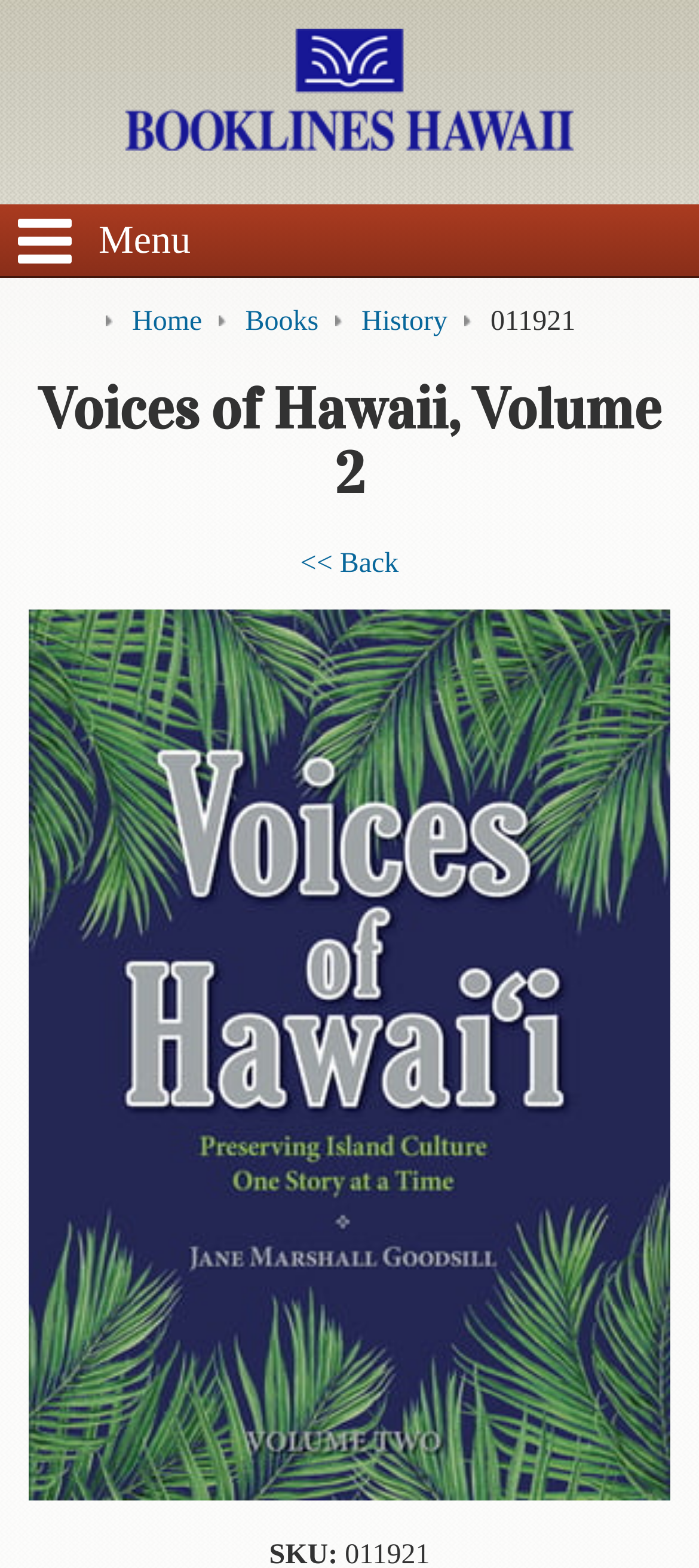What categories can be browsed on this website?
Refer to the image and provide a one-word or short phrase answer.

Calendars, DVDs, Sale, etc.